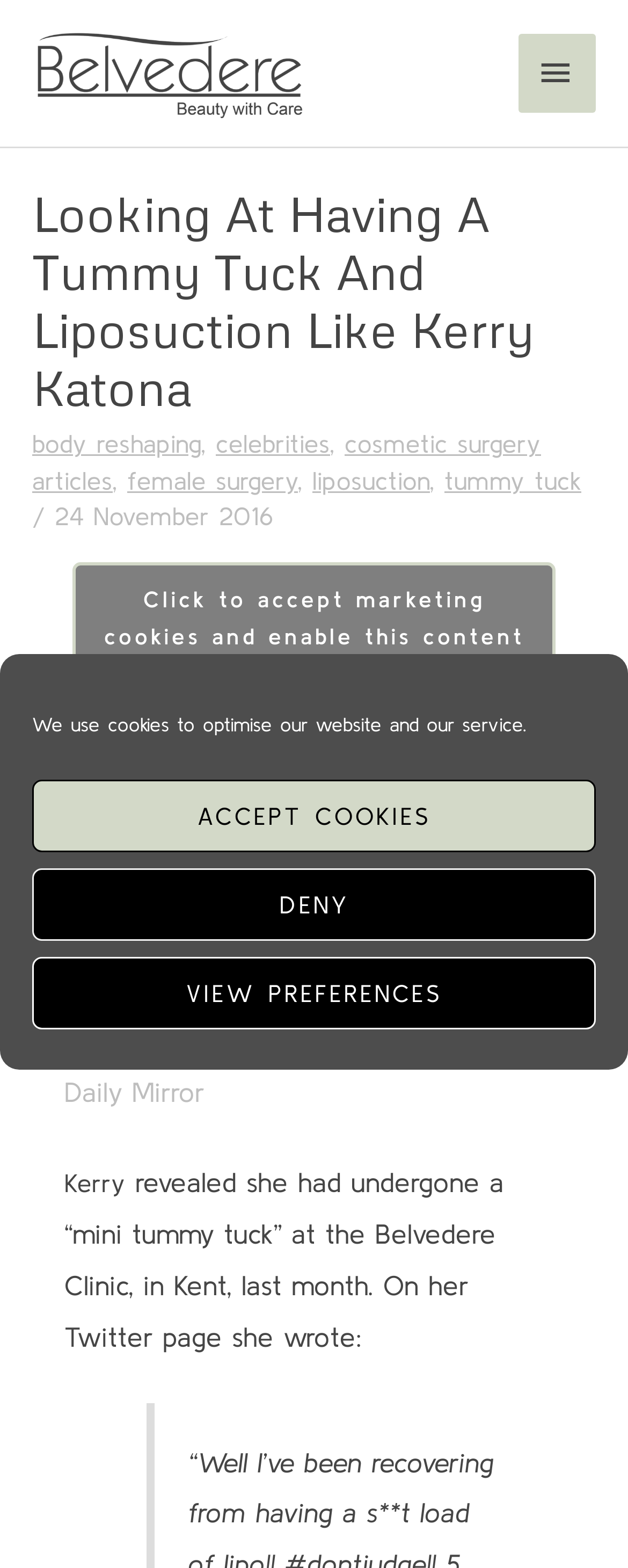Specify the bounding box coordinates of the area to click in order to execute this command: 'Read the article about Kerry Katona's cosmetic surgery'. The coordinates should consist of four float numbers ranging from 0 to 1, and should be formatted as [left, top, right, bottom].

[0.103, 0.654, 0.805, 0.706]